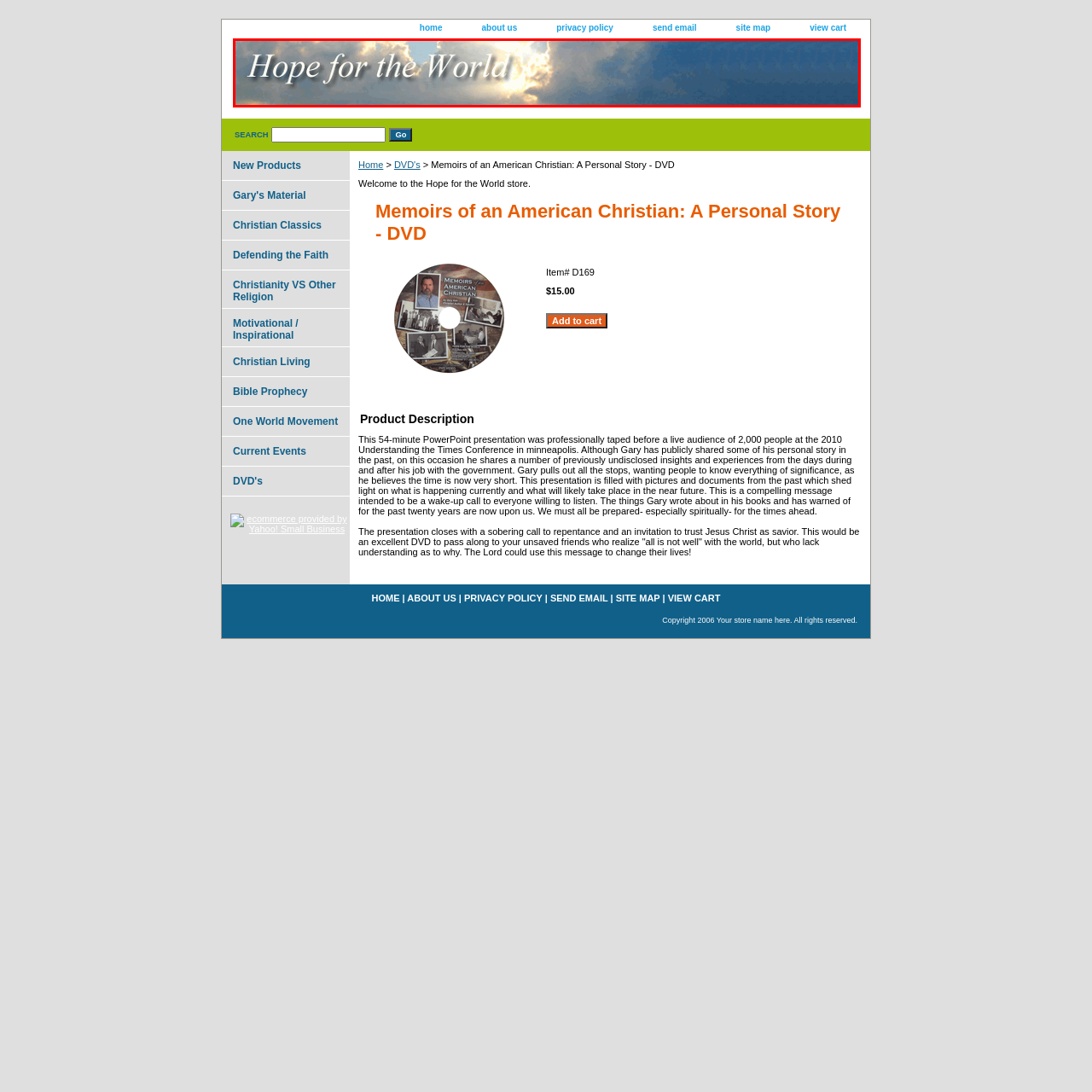Study the part of the image enclosed in the turquoise frame and answer the following question with detailed information derived from the image: 
What is the tone of the message conveyed?

The caption states that the text 'conveys a message of hope and resilience, suggesting a positive outlook amidst challenging times', implying that the tone of the message is positive and uplifting.